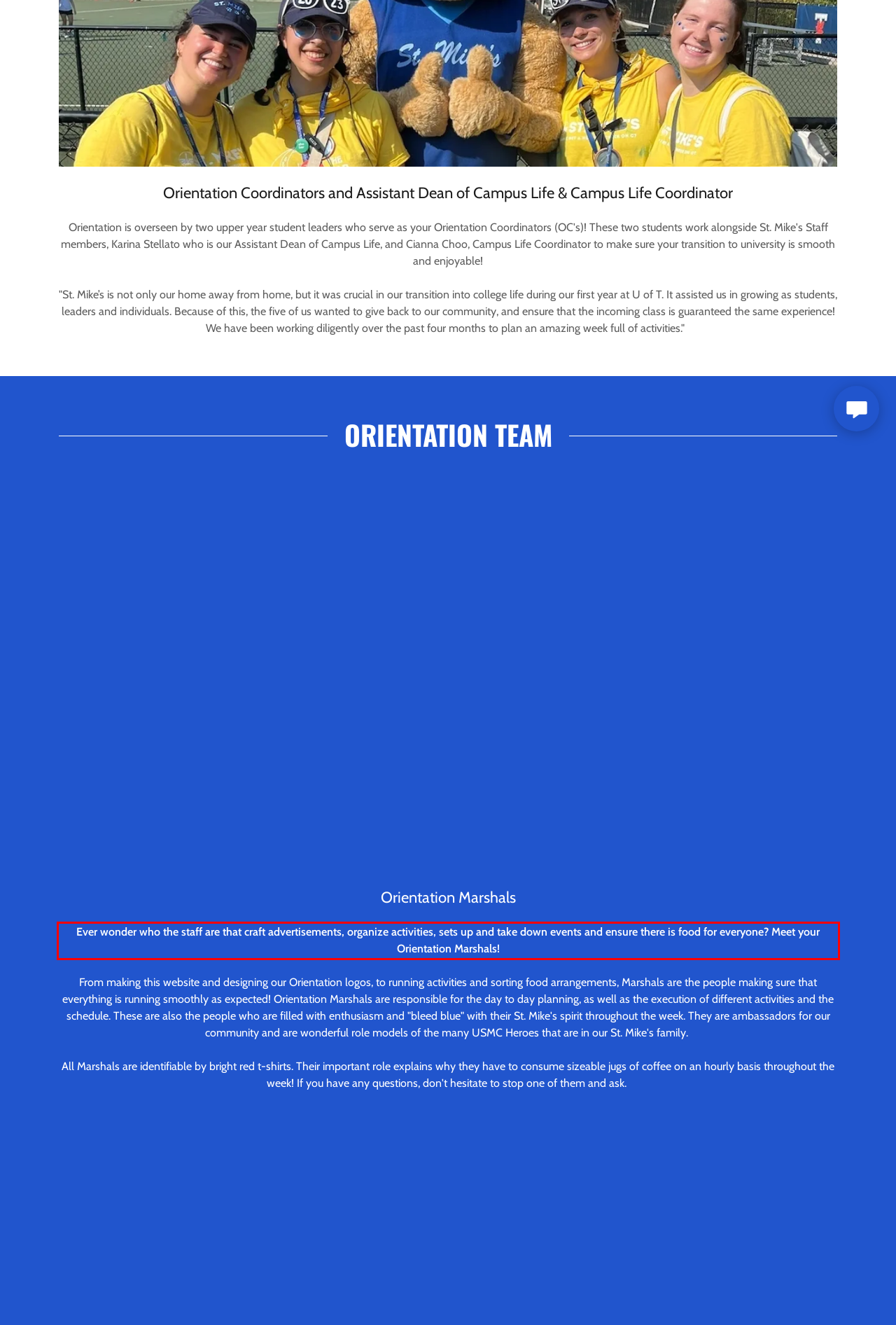You have a screenshot of a webpage with a red bounding box. Use OCR to generate the text contained within this red rectangle.

Ever wonder who the staff are that craft advertisements, organize activities, sets up and take down events and ensure there is food for everyone? Meet your Orientation Marshals!